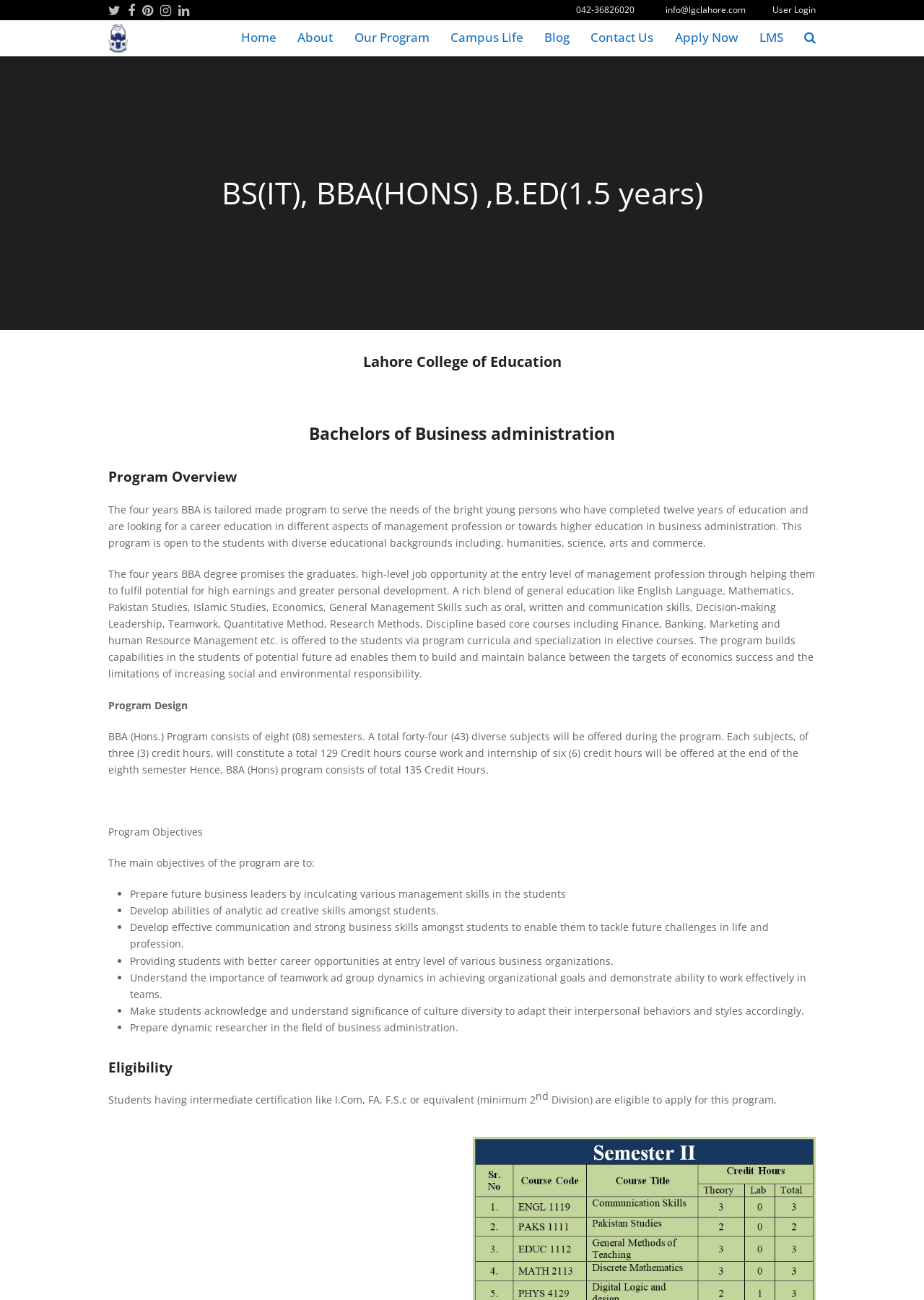Please identify the bounding box coordinates of the area I need to click to accomplish the following instruction: "Click the link to Attorney-at-Law Michael Horak".

None